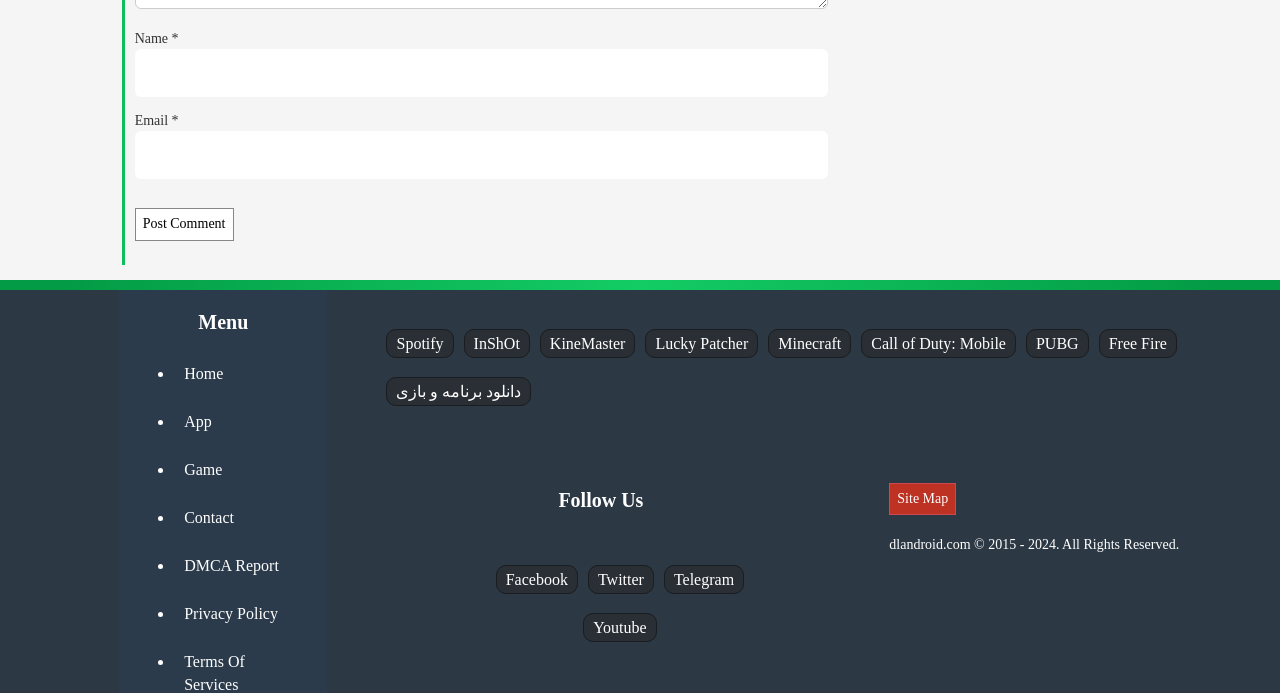What is the name of the website?
Examine the screenshot and reply with a single word or phrase.

dlandroid.com